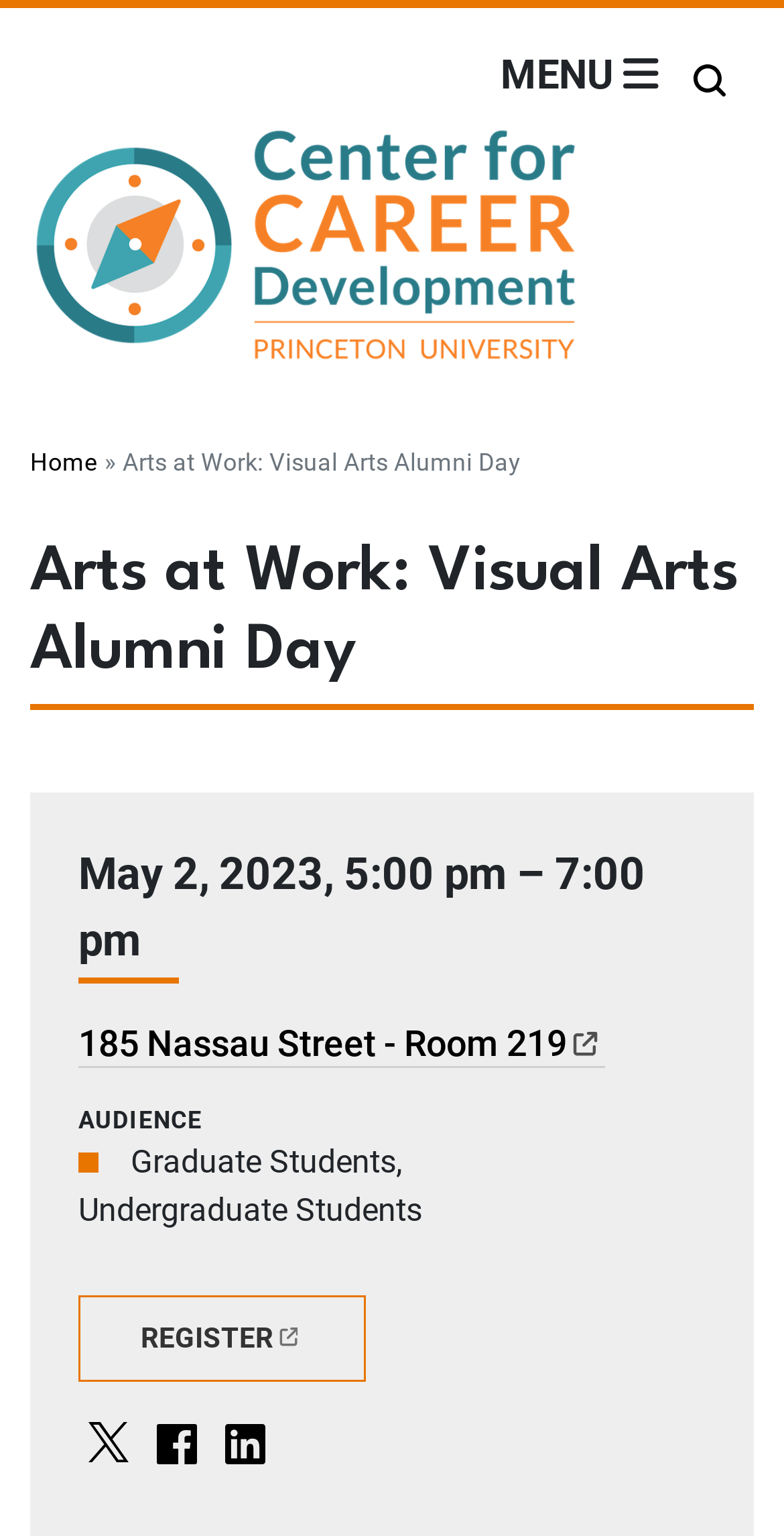Refer to the image and answer the question with as much detail as possible: How can I register for the event?

I found the registration link by looking at the 'REGISTER (LINK IS EXTERNAL)' link at the bottom of the page, which suggests that clicking on it will allow me to register for the event.